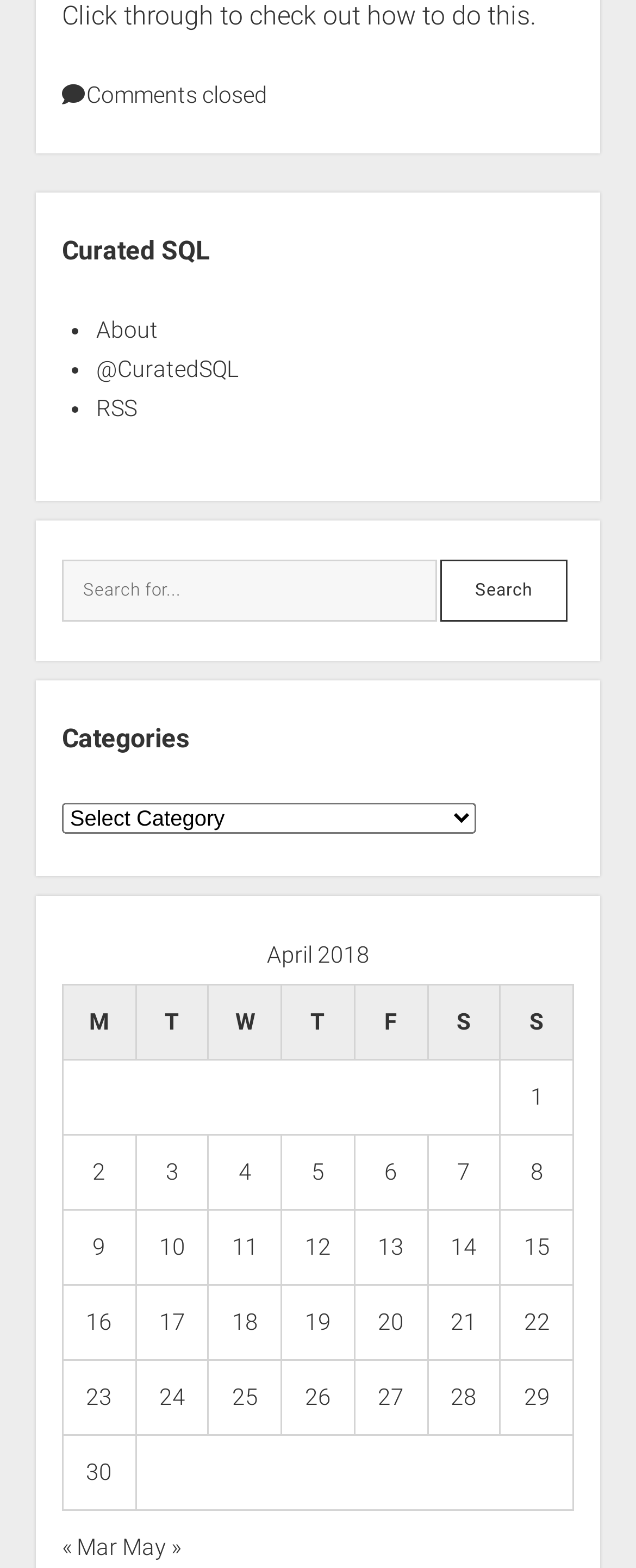Please locate the clickable area by providing the bounding box coordinates to follow this instruction: "View posts published on April 2, 2018".

[0.146, 0.739, 0.166, 0.755]